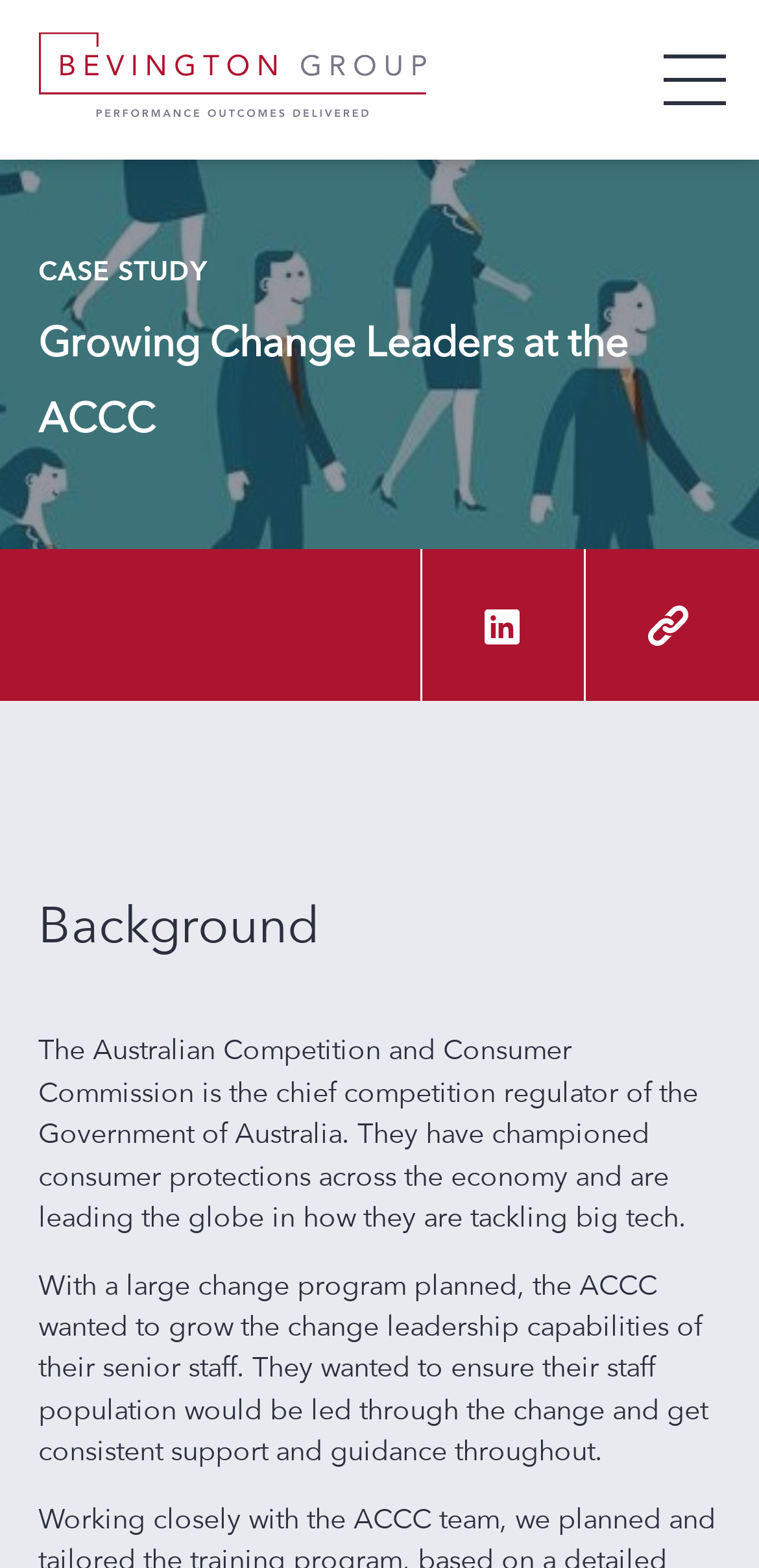Give the bounding box coordinates for this UI element: "parent_node: WHO WE ARE title="Menu"". The coordinates should be four float numbers between 0 and 1, arranged as [left, top, right, bottom].

[0.881, 0.038, 0.95, 0.064]